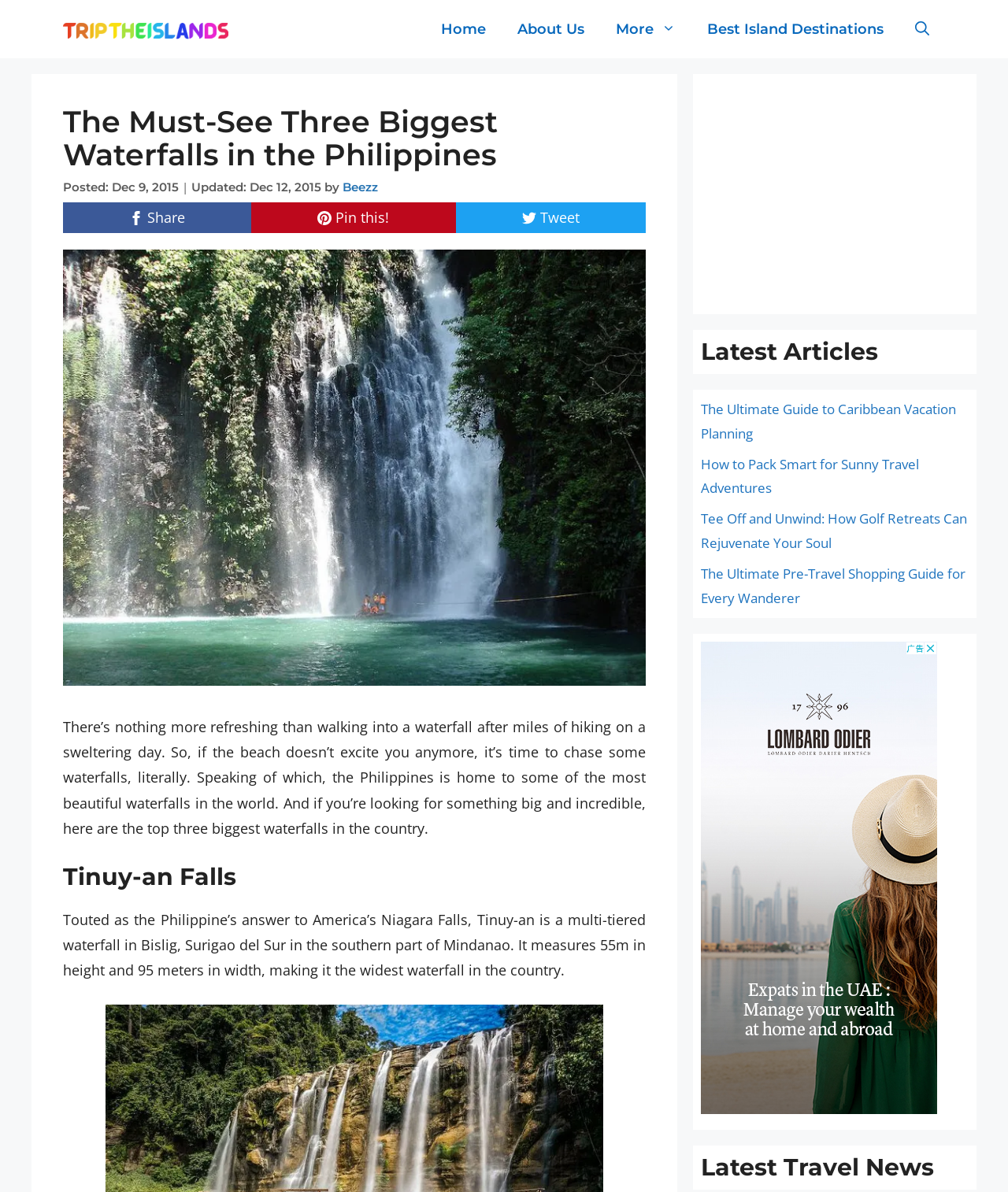Determine the bounding box coordinates for the area that needs to be clicked to fulfill this task: "Share this article". The coordinates must be given as four float numbers between 0 and 1, i.e., [left, top, right, bottom].

[0.062, 0.17, 0.249, 0.195]